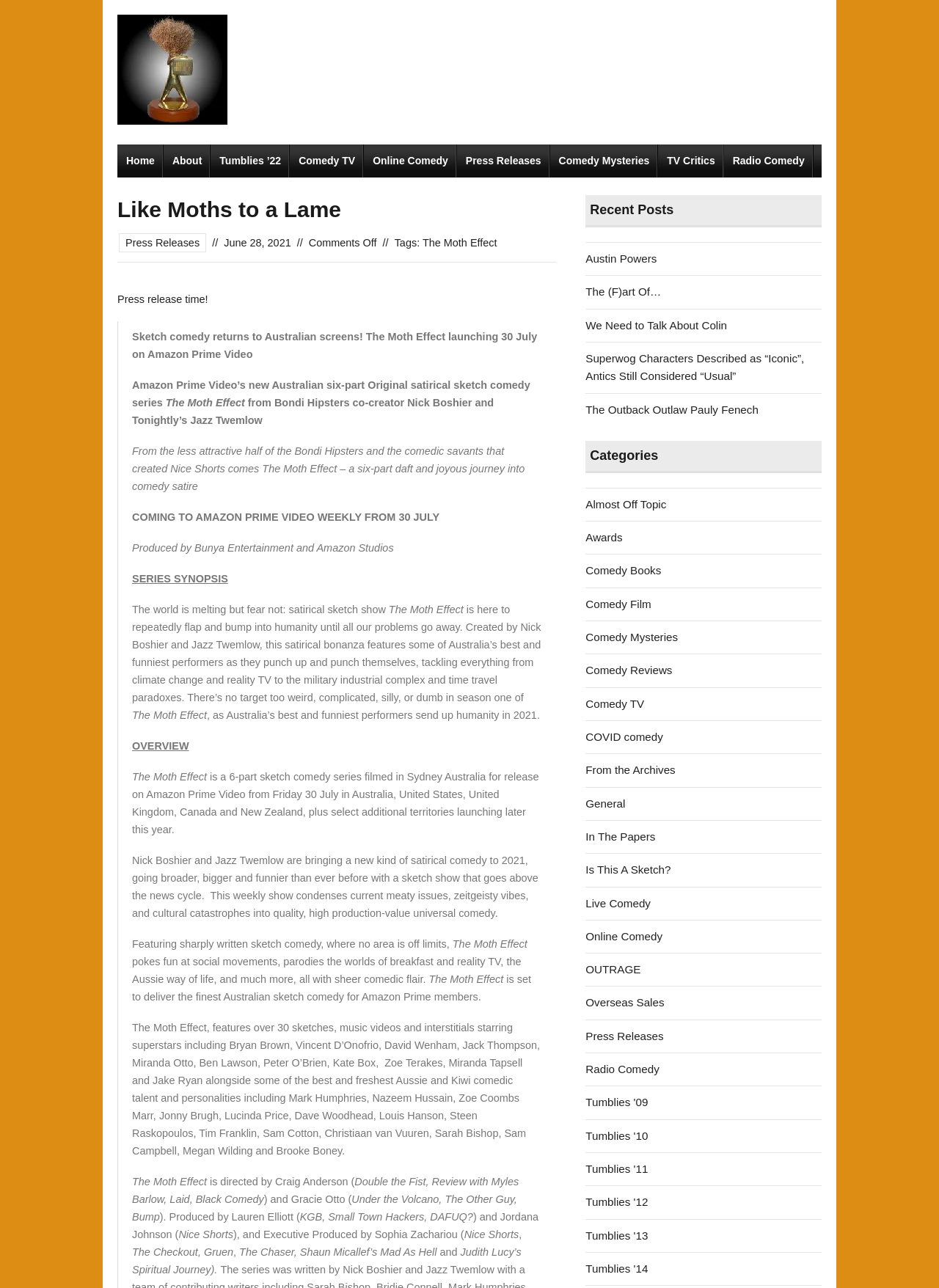What is the name of the co-creator of The Moth Effect?
Look at the screenshot and respond with one word or a short phrase.

Nick Boshier and Jazz Twemlow